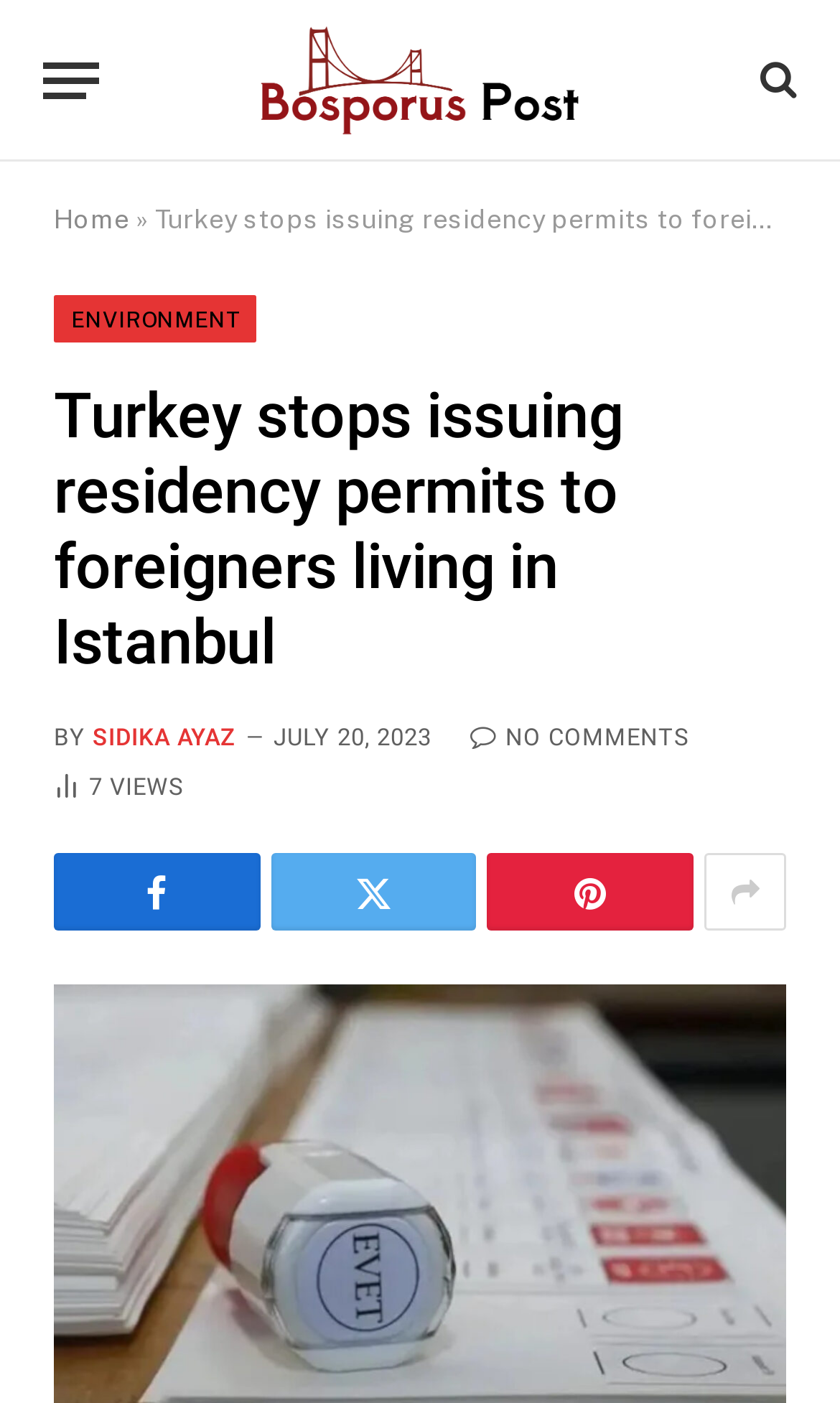Please identify the bounding box coordinates of the element's region that needs to be clicked to fulfill the following instruction: "Read the article about environment". The bounding box coordinates should consist of four float numbers between 0 and 1, i.e., [left, top, right, bottom].

[0.064, 0.211, 0.306, 0.245]